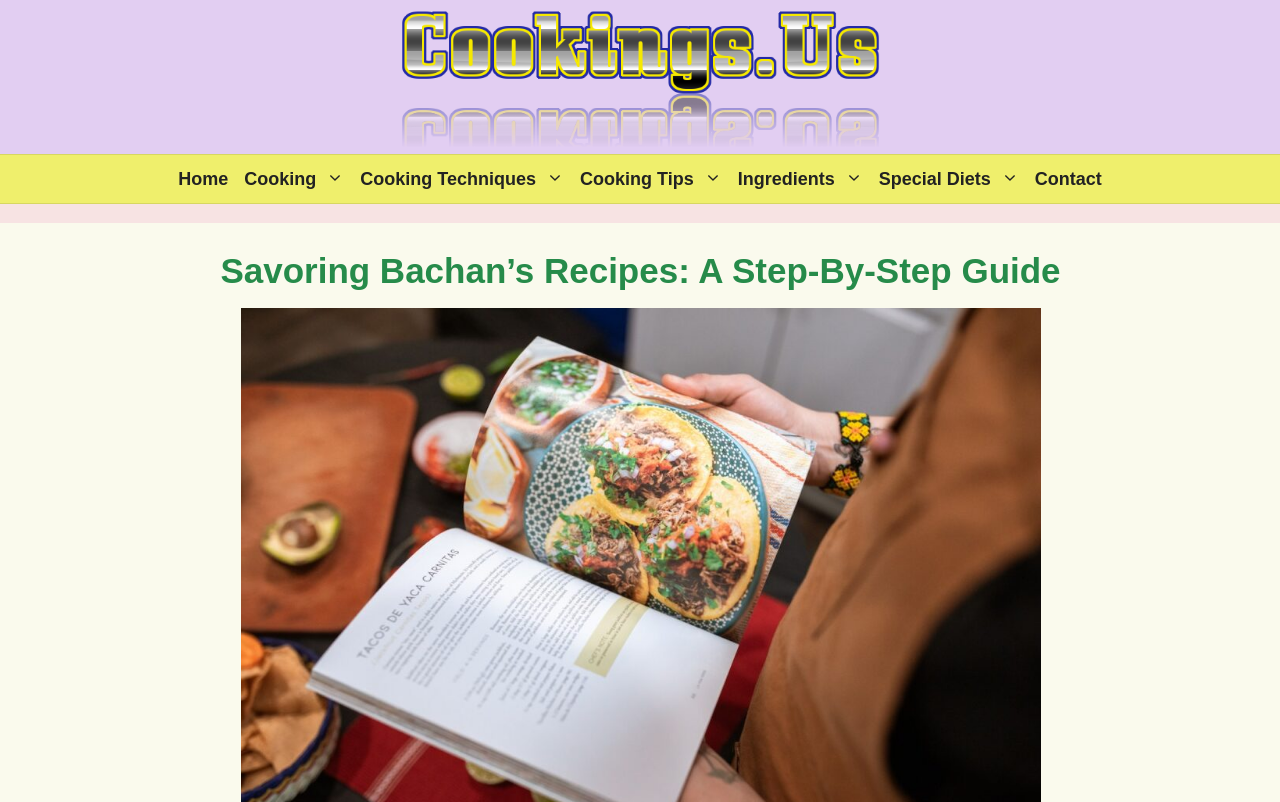What is the name of the website?
Refer to the screenshot and respond with a concise word or phrase.

Savoring Bachan's Recipes